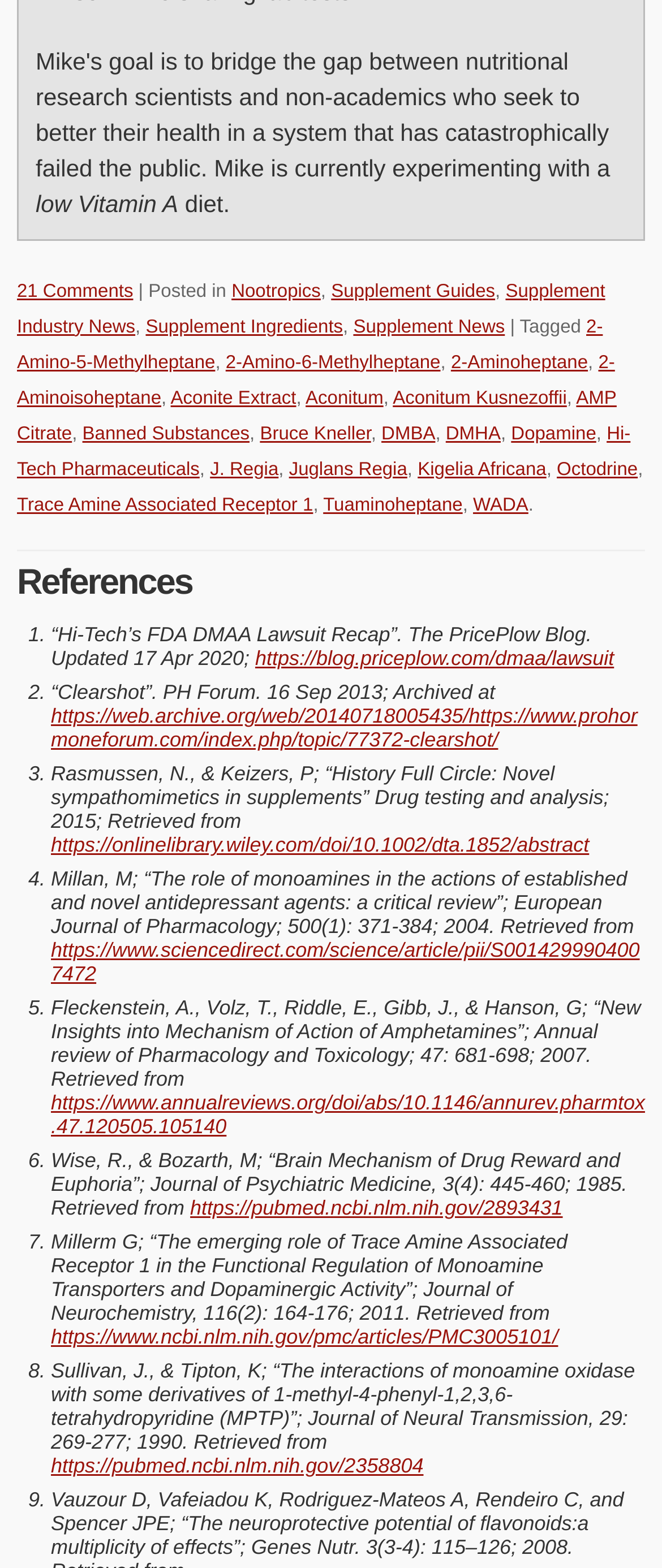Please determine the bounding box of the UI element that matches this description: Supplement Industry News. The coordinates should be given as (top-left x, top-left y, bottom-right x, bottom-right y), with all values between 0 and 1.

[0.026, 0.179, 0.914, 0.215]